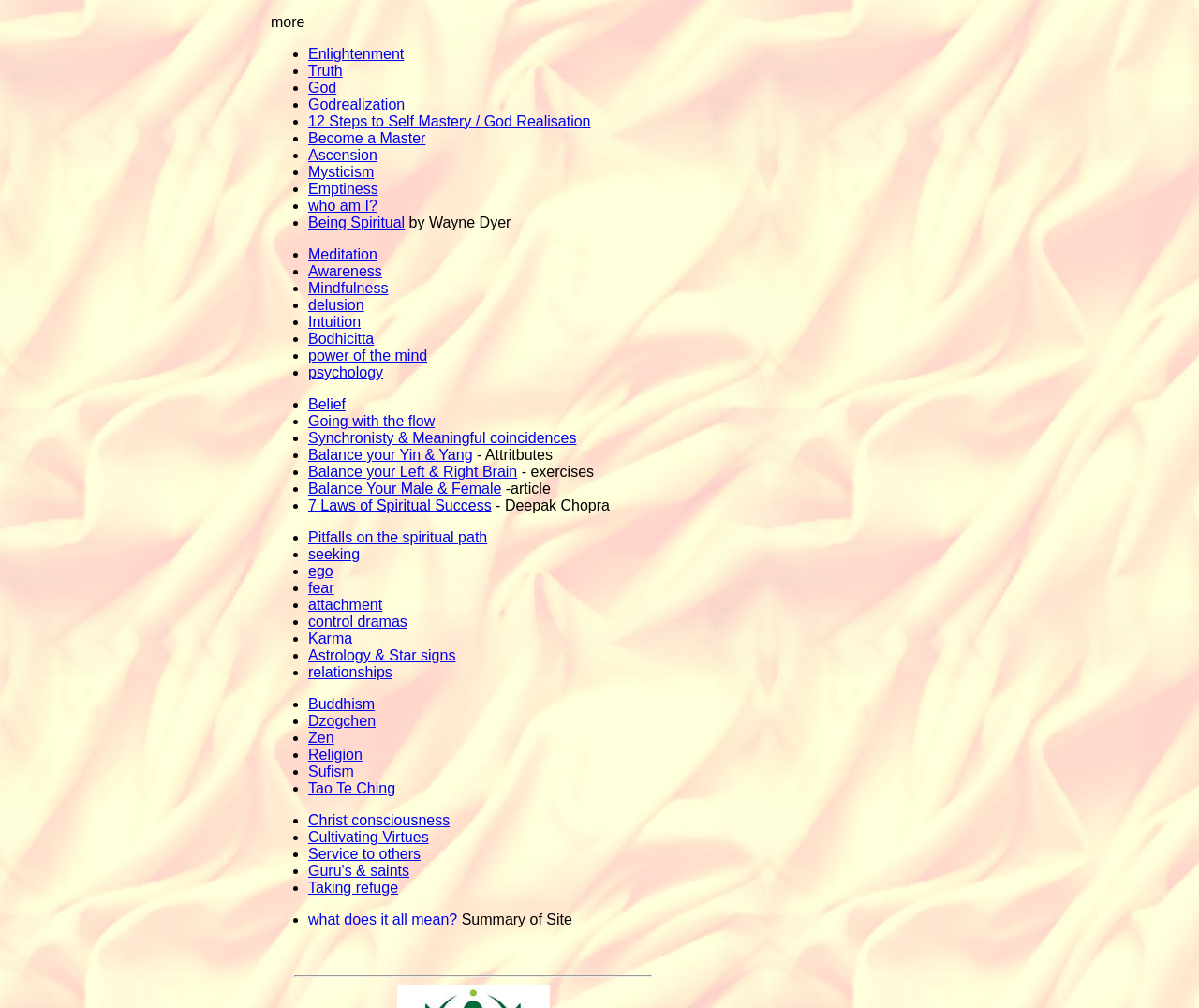Kindly determine the bounding box coordinates for the clickable area to achieve the given instruction: "Learn about Meditation".

[0.257, 0.244, 0.315, 0.26]